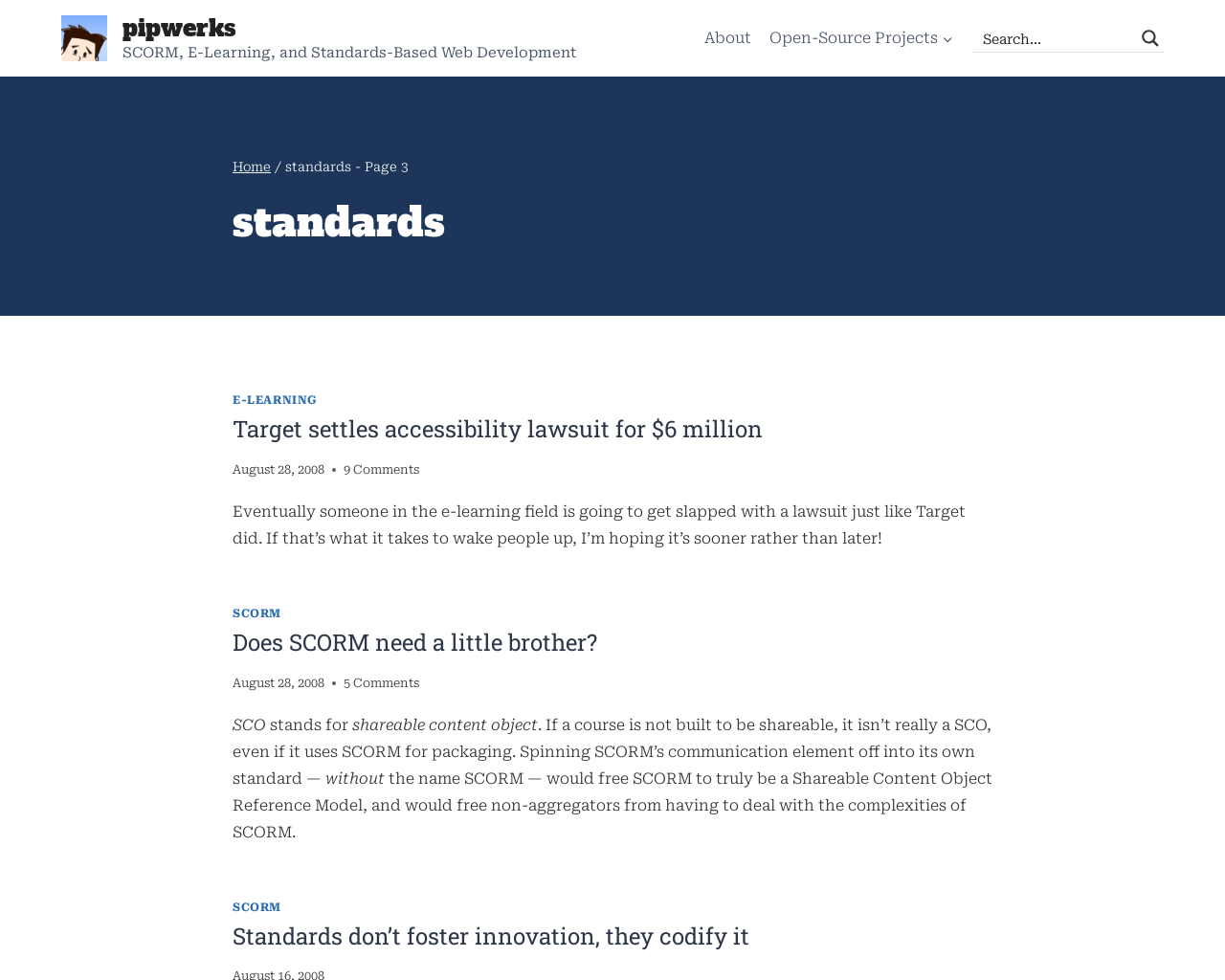Indicate the bounding box coordinates of the element that must be clicked to execute the instruction: "Search for something". The coordinates should be given as four float numbers between 0 and 1, i.e., [left, top, right, bottom].

[0.805, 0.025, 0.924, 0.053]